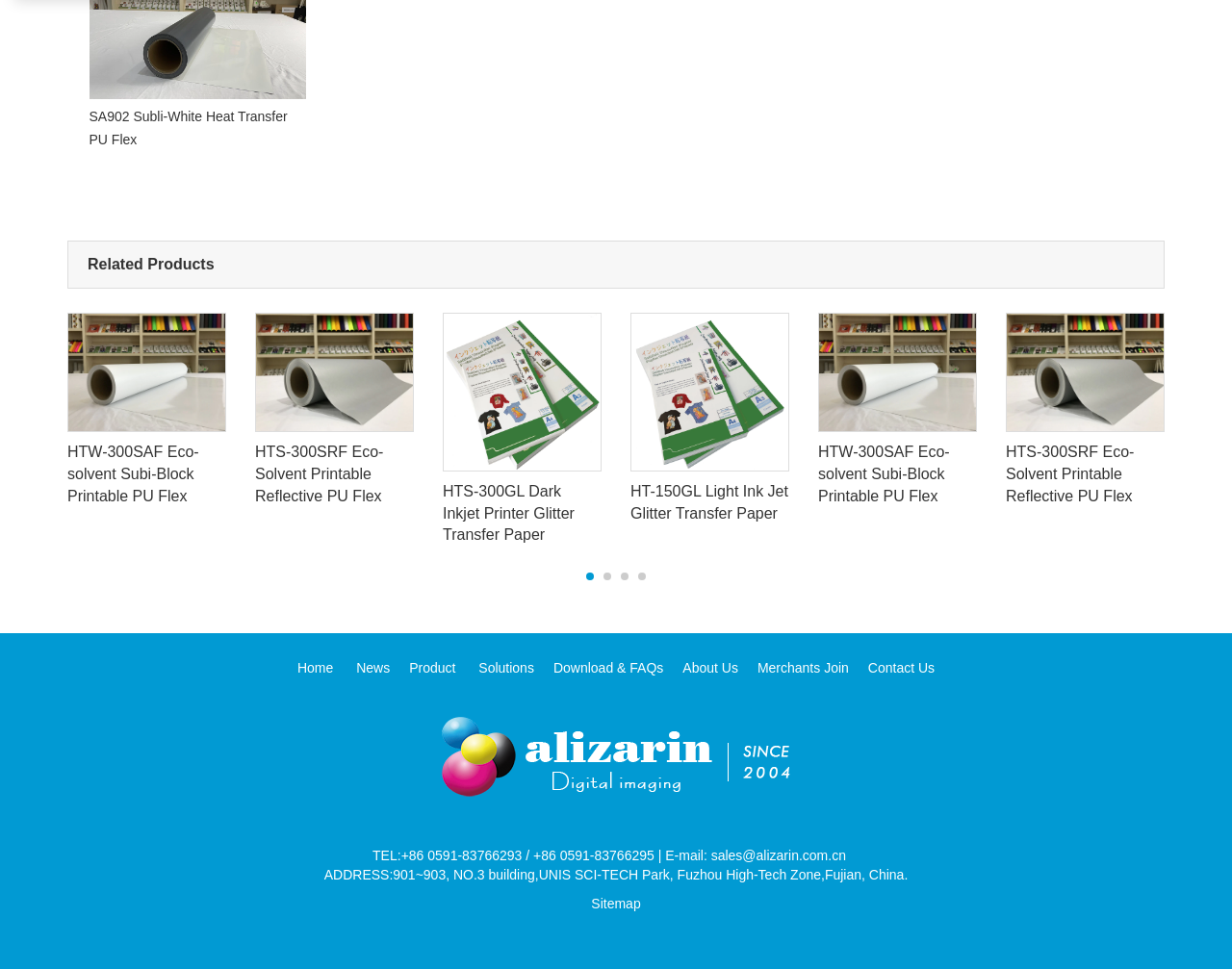What is the category of the product 'HTW-300SAF Eco-solvent Subi-Block Printable PU Flex'?
Using the image, provide a concise answer in one word or a short phrase.

Related Products